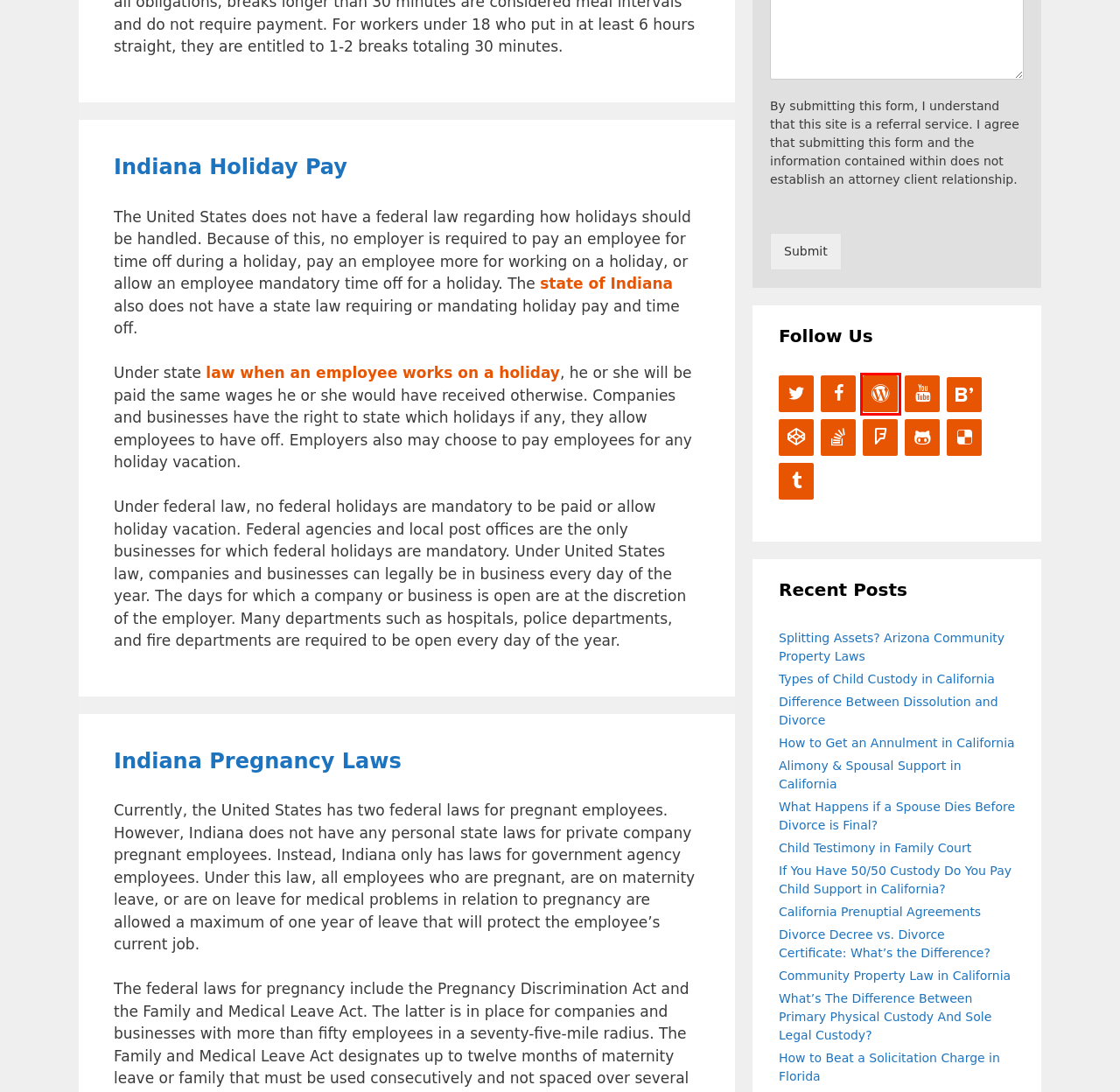Observe the provided screenshot of a webpage that has a red rectangle bounding box. Determine the webpage description that best matches the new webpage after clicking the element inside the red bounding box. Here are the candidates:
A. Best Local Lawyer Guide
B. What Happens if a Spouse Dies Before Divorce is Final? - Best Local Lawyer Guide
C. Paid Holidays by Law - Best Local Lawyer Guide
D. Best Local Lawyer Guide - Find US Lawyers
E. Blog - Best Local Lawyer Guide
F. How to Beat a Solicitation Charge in Florida - Best Local Lawyer Guide
G. bestlawyerguide | FreeLegalAid
H. Divorce Decree vs. Divorce Certificate: What's the Difference? - Best Local Lawyer Guide

A